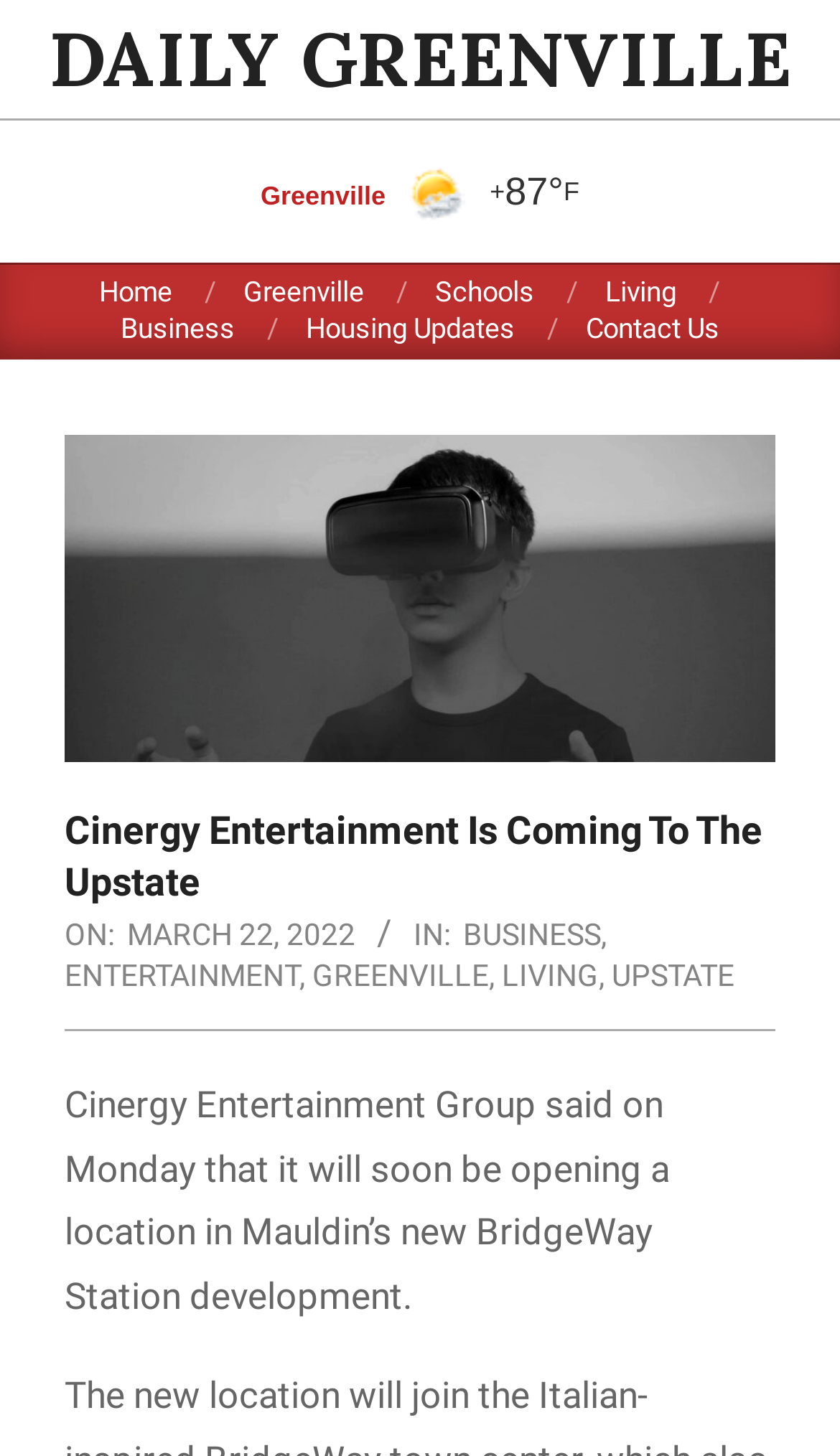Answer the question with a brief word or phrase:
What is Cinergy Entertainment Group opening in Mauldin?

a location